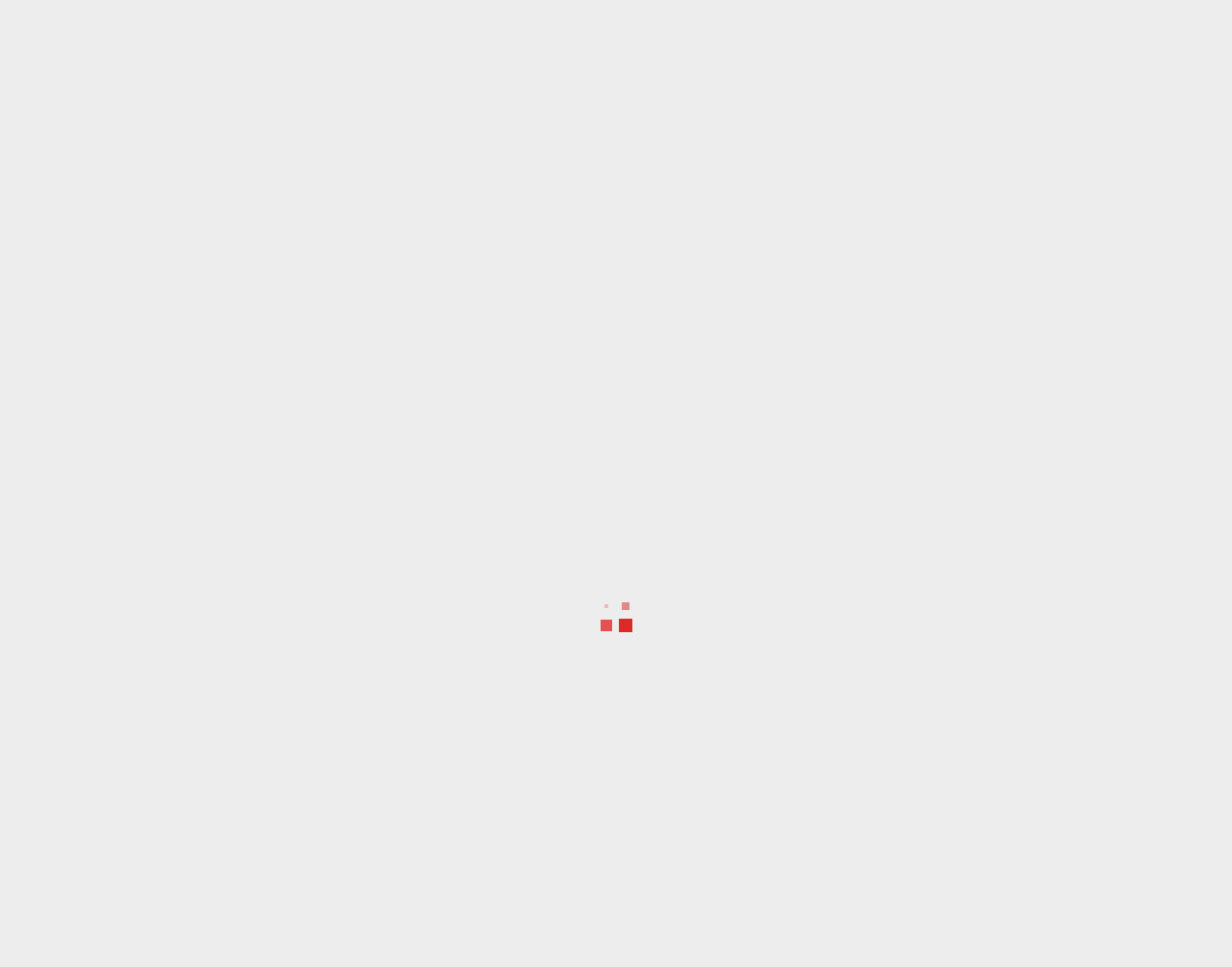Identify the bounding box coordinates of the area you need to click to perform the following instruction: "Click on the NEWS link".

[0.045, 0.336, 0.077, 0.354]